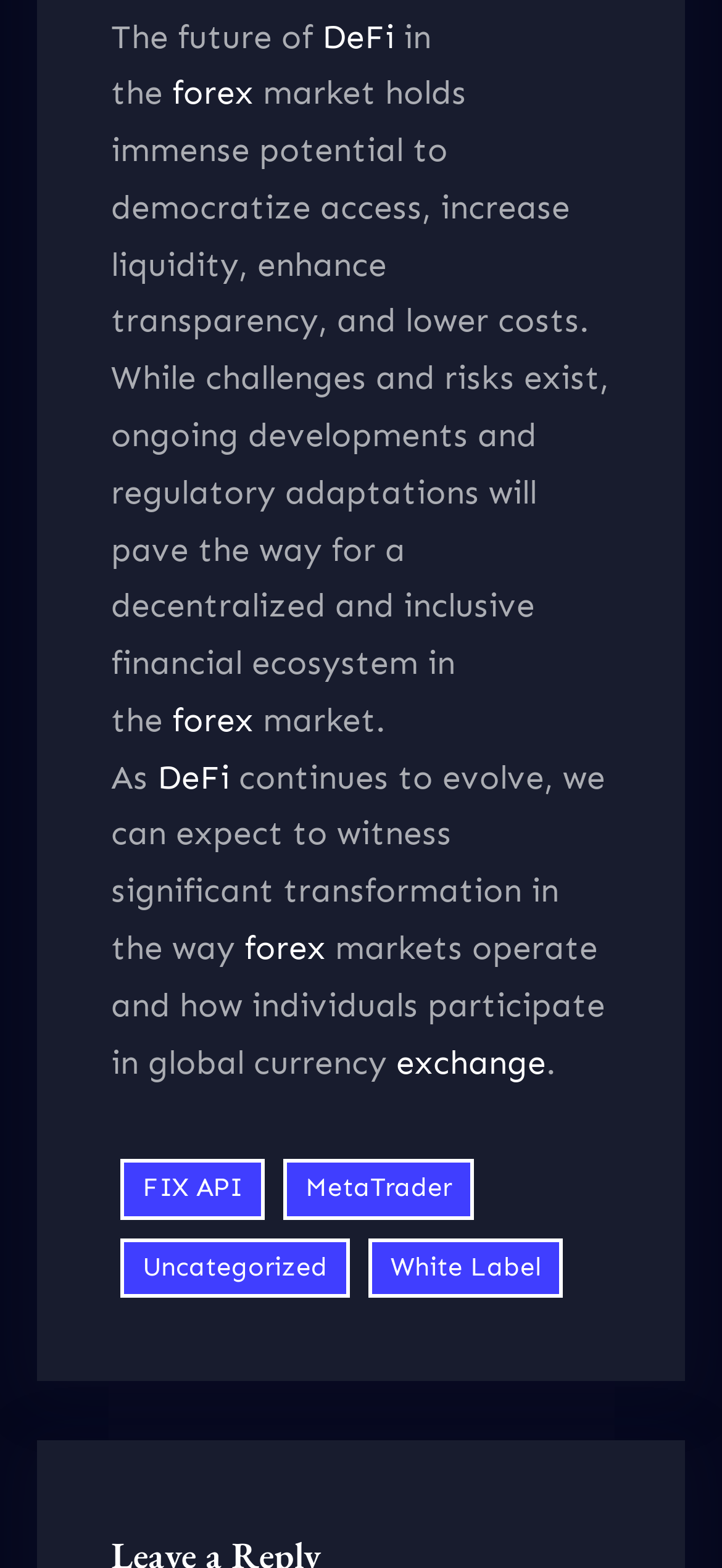What is the relationship between DeFi and the forex market?
Please look at the screenshot and answer using one word or phrase.

DeFi is in the forex market